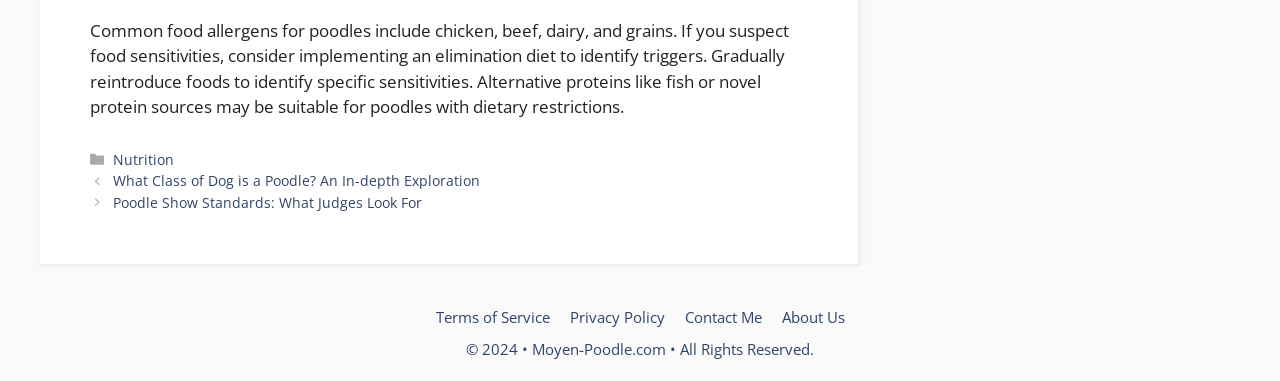What is the name of the website?
Please provide a single word or phrase as the answer based on the screenshot.

Moyen-Poodle.com